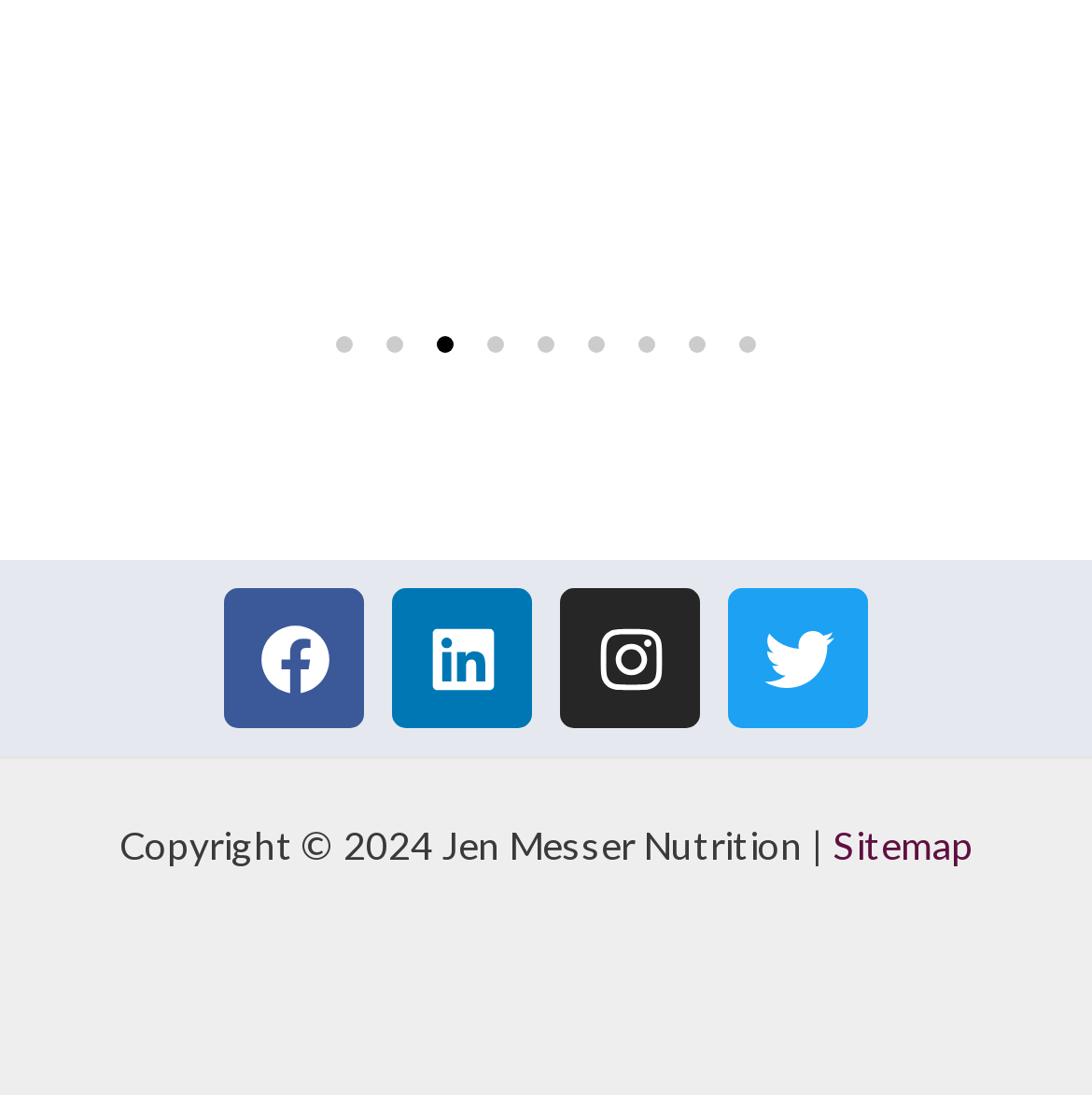How many buttons are there in the slide navigation?
Provide a detailed answer to the question, using the image to inform your response.

I counted the number of buttons with 'Go to slide' text and found that there are 9 buttons in the slide navigation.